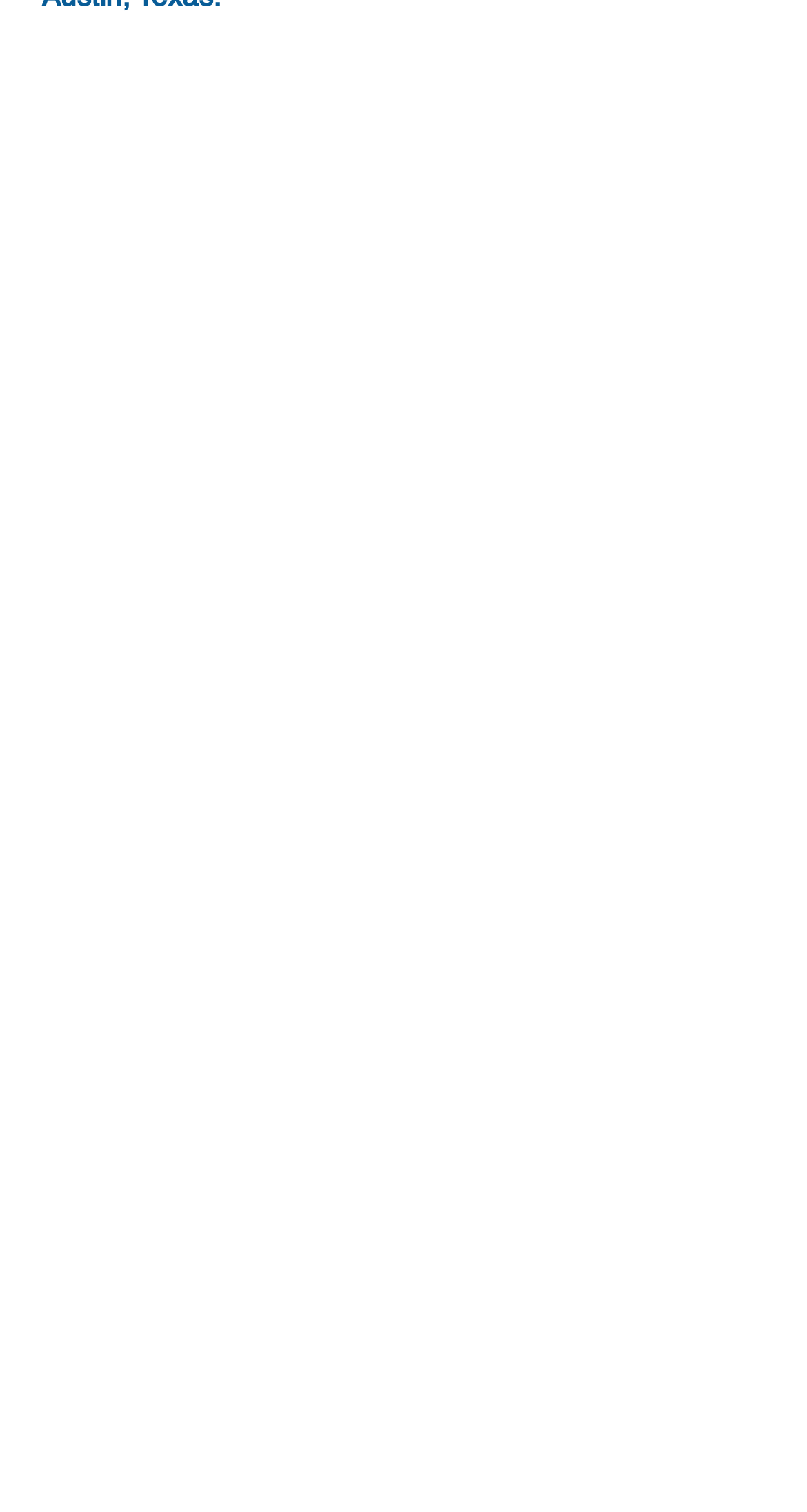Identify the bounding box coordinates of the specific part of the webpage to click to complete this instruction: "Enter student's name".

[0.051, 0.508, 0.769, 0.565]